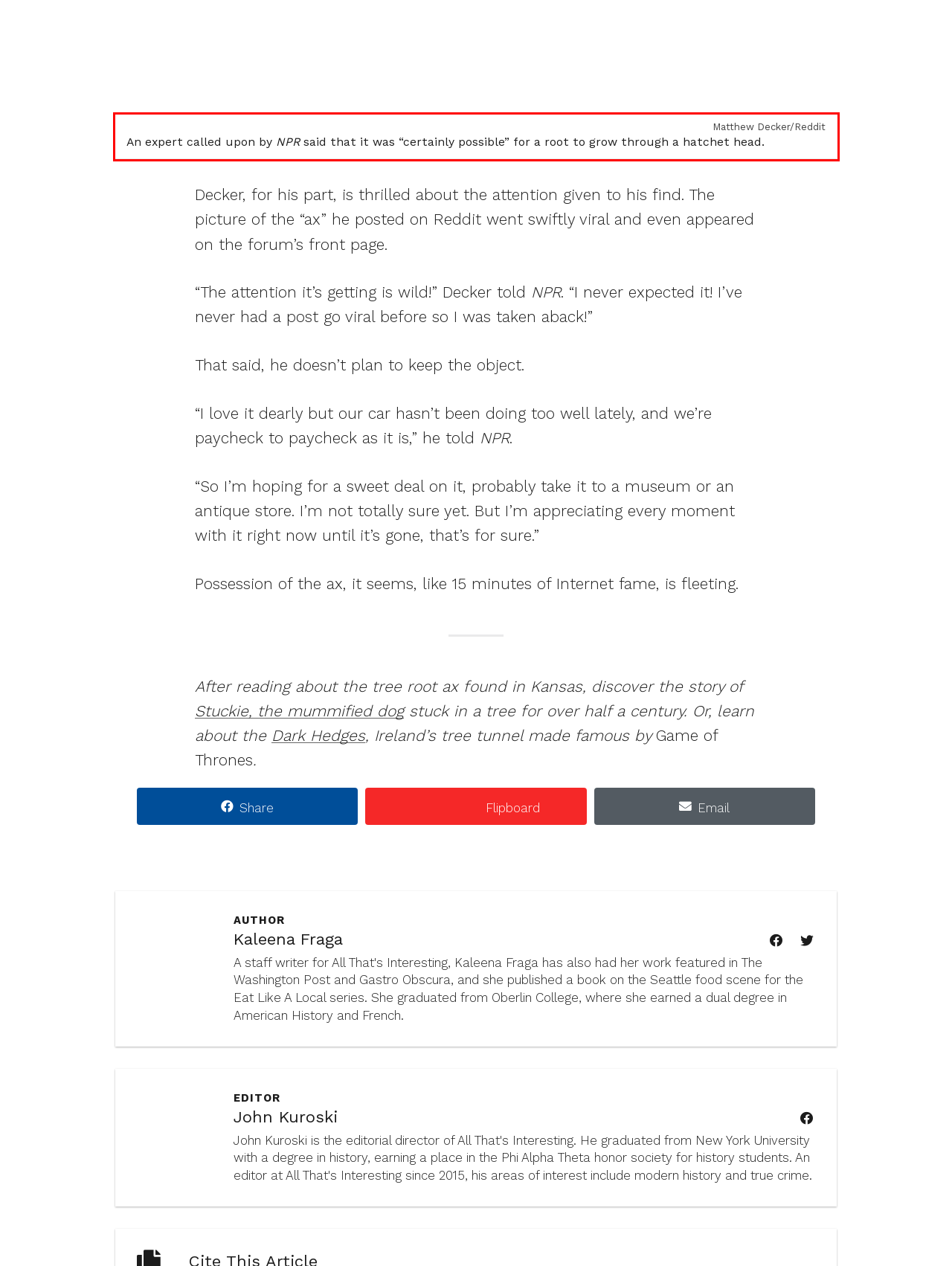Please identify and extract the text content from the UI element encased in a red bounding box on the provided webpage screenshot.

Matthew Decker/Reddit An expert called upon by NPR said that it was “certainly possible” for a root to grow through a hatchet head.